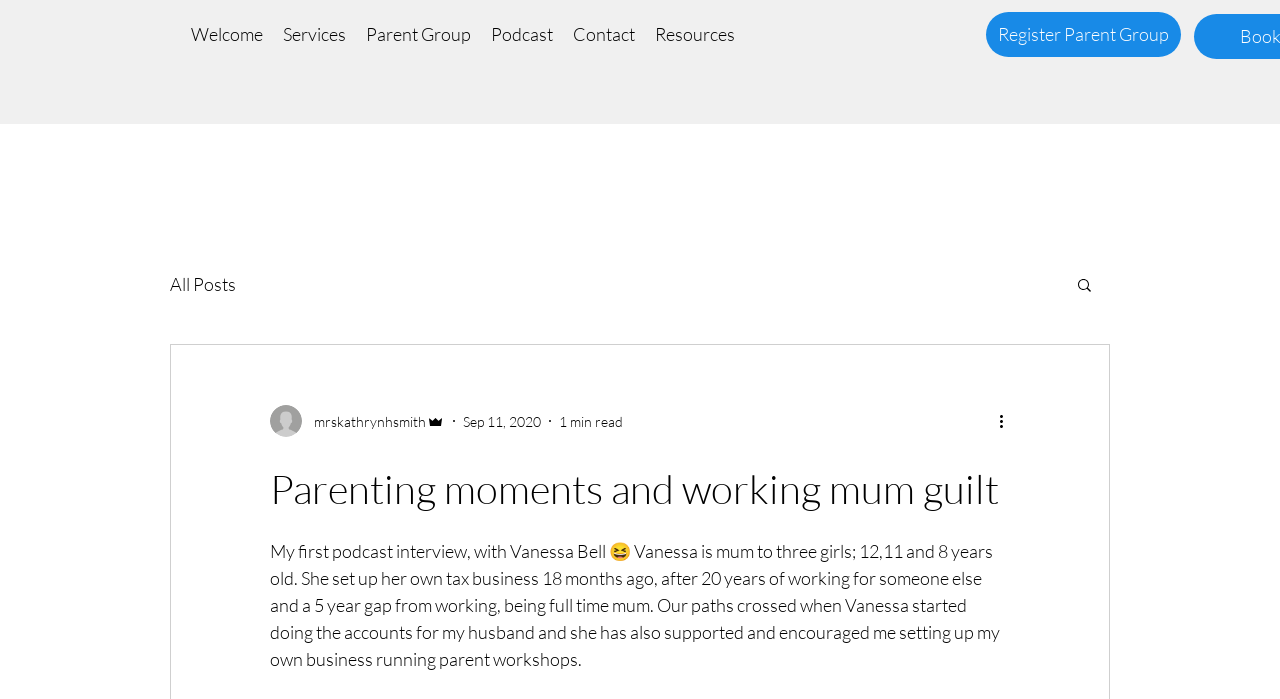Predict the bounding box coordinates of the UI element that matches this description: "Register Parent Group". The coordinates should be in the format [left, top, right, bottom] with each value between 0 and 1.

[0.77, 0.017, 0.923, 0.082]